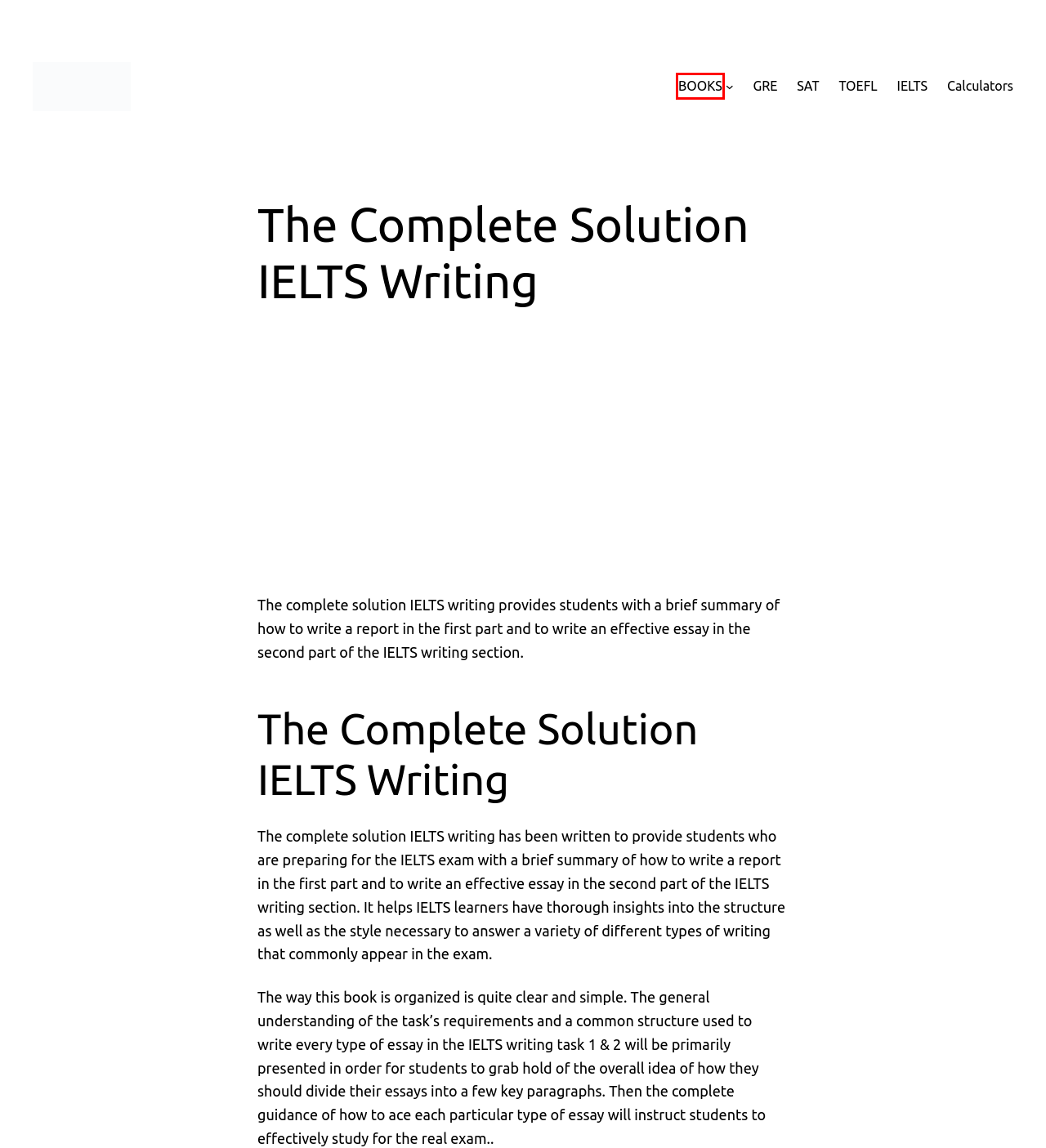View the screenshot of the webpage containing a red bounding box around a UI element. Select the most fitting webpage description for the new page shown after the element in the red bounding box is clicked. Here are the candidates:
A. SAT Archives - Superingenious
B. TOEFL Archives - Superingenious
C. GRE Archives - Superingenious
D. About Us - Superingenious
E. IELTS Archives - Superingenious
F. BOOKS Archives - Superingenious
G. Superingenious - Today a Reader Tomorrow a Leader
H. Contact us - Superingenious

F